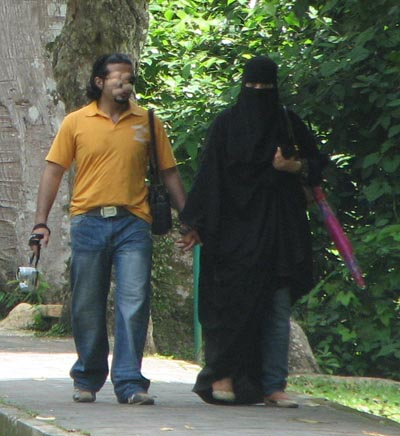Reply to the question with a single word or phrase:
What is the woman carrying?

An umbrella